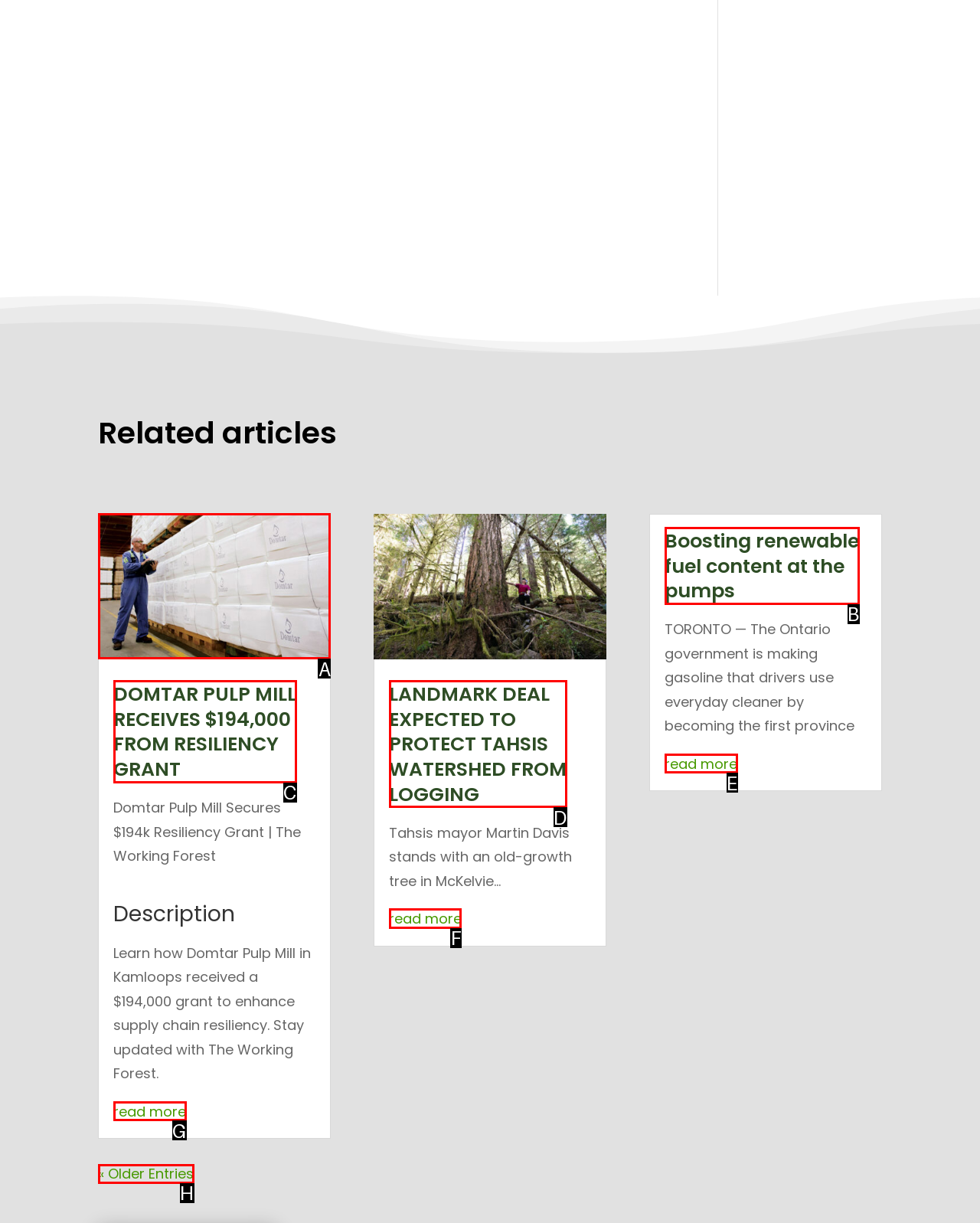Identify which HTML element should be clicked to fulfill this instruction: read more about LANDMARK DEAL EXPECTED TO PROTECT TAHSIS WATERSHED FROM LOGGING Reply with the correct option's letter.

F